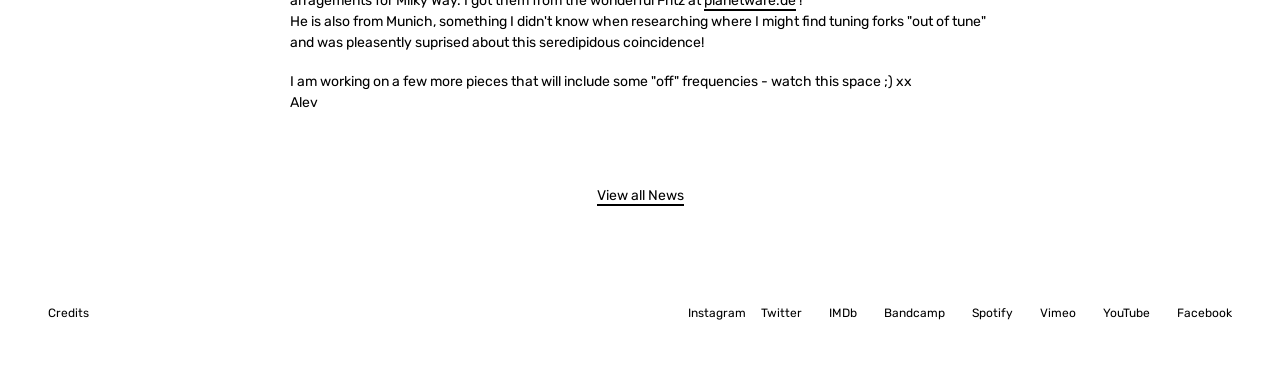Please locate the bounding box coordinates of the element that should be clicked to complete the given instruction: "Click HOME".

None